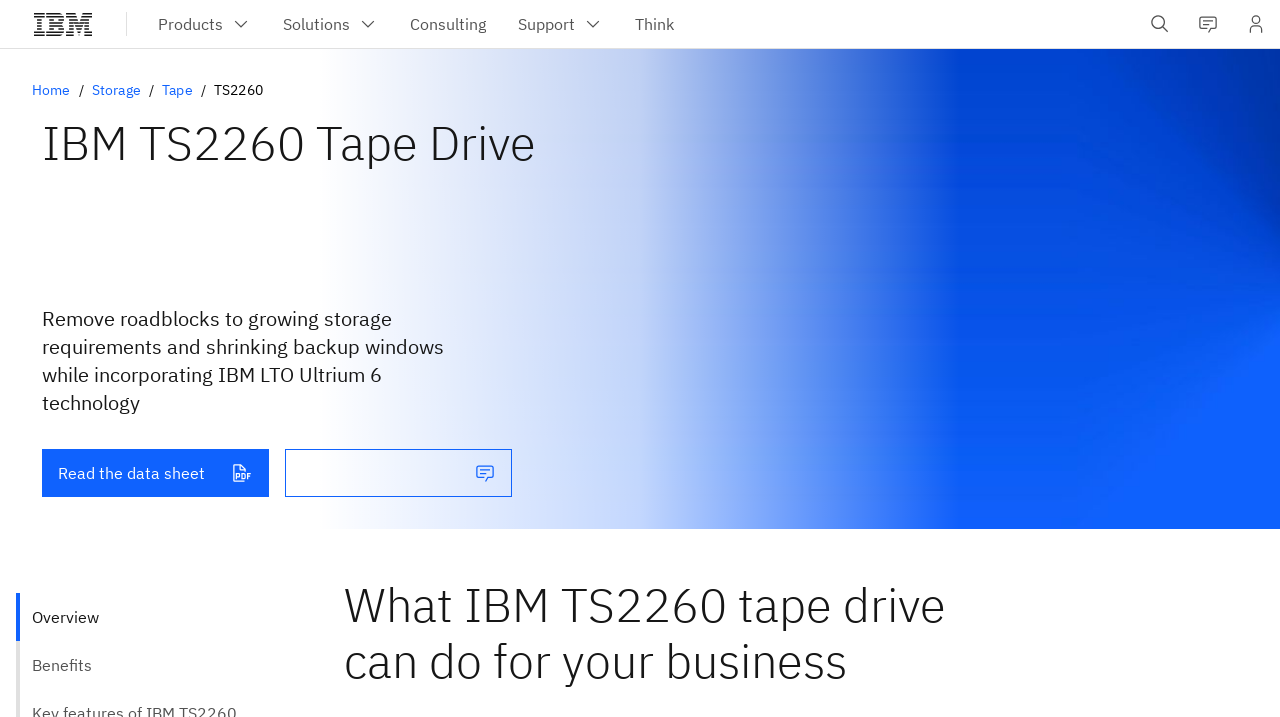What technology is incorporated in this tape drive?
Could you please answer the question thoroughly and with as much detail as possible?

I found the answer by reading the static text element 'Remove roadblocks to growing storage requirements and shrinking backup windows while incorporating IBM LTO Ultrium 6 technology' which mentions the technology used in the tape drive.